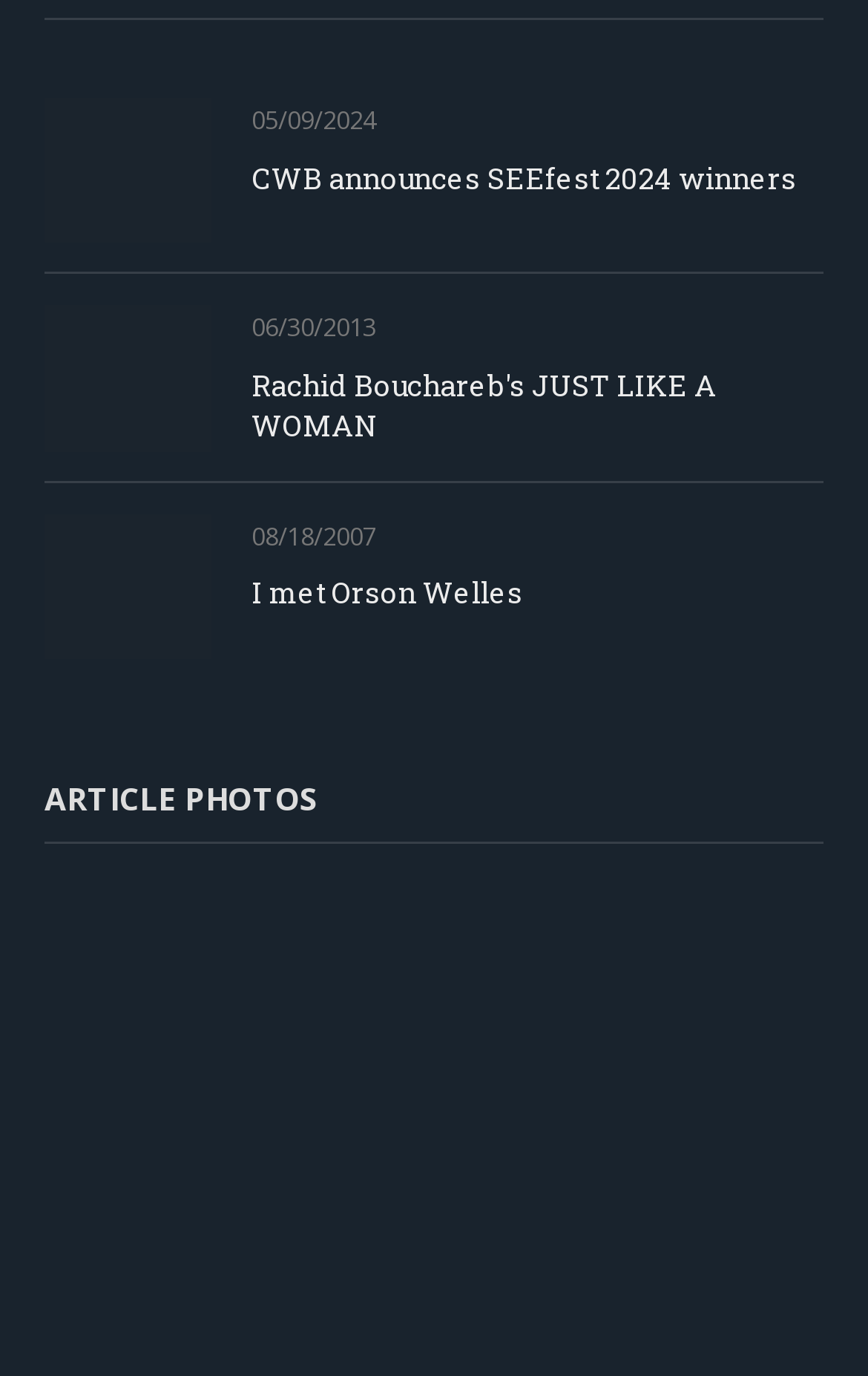What is the date of the oldest article?
Using the screenshot, give a one-word or short phrase answer.

08/18/2007